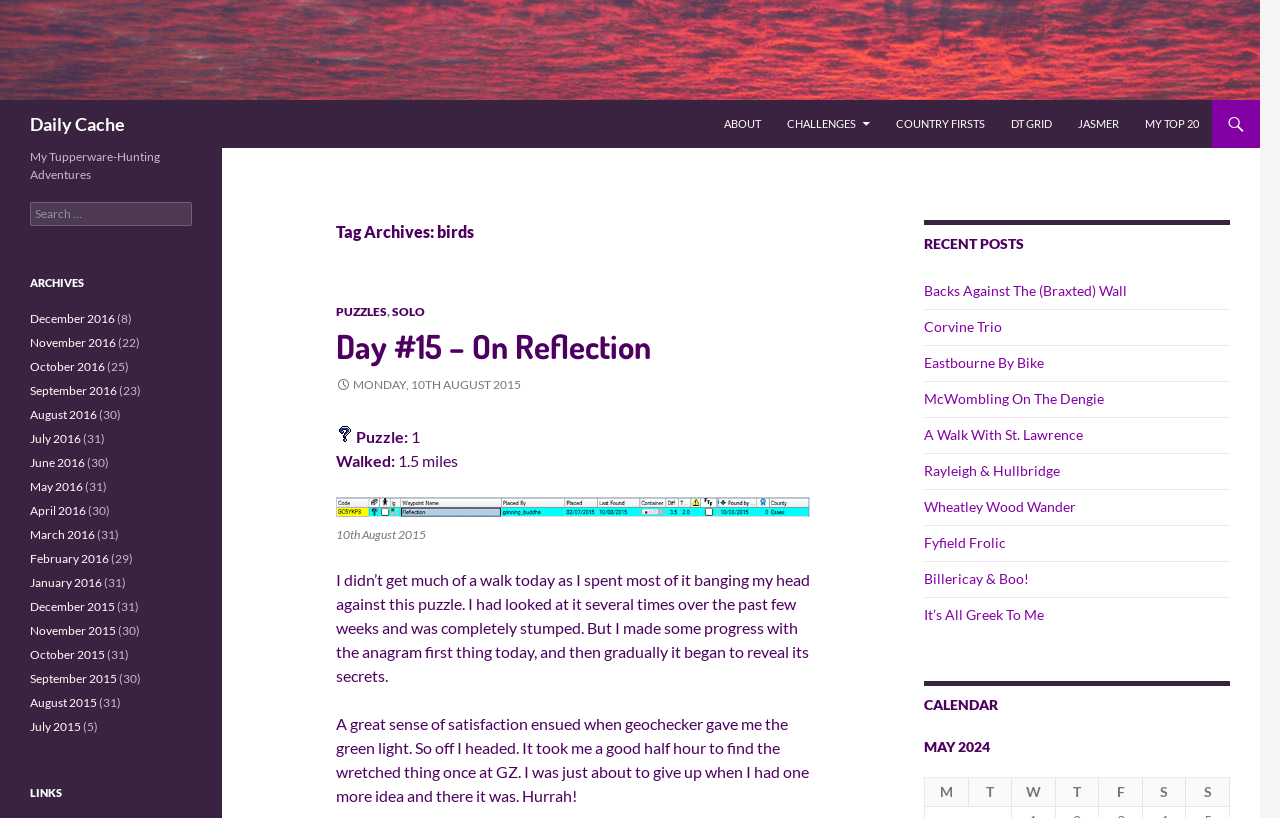Locate the bounding box coordinates of the UI element described by: "Monday, 10th August 2015". The bounding box coordinates should consist of four float numbers between 0 and 1, i.e., [left, top, right, bottom].

[0.262, 0.461, 0.407, 0.479]